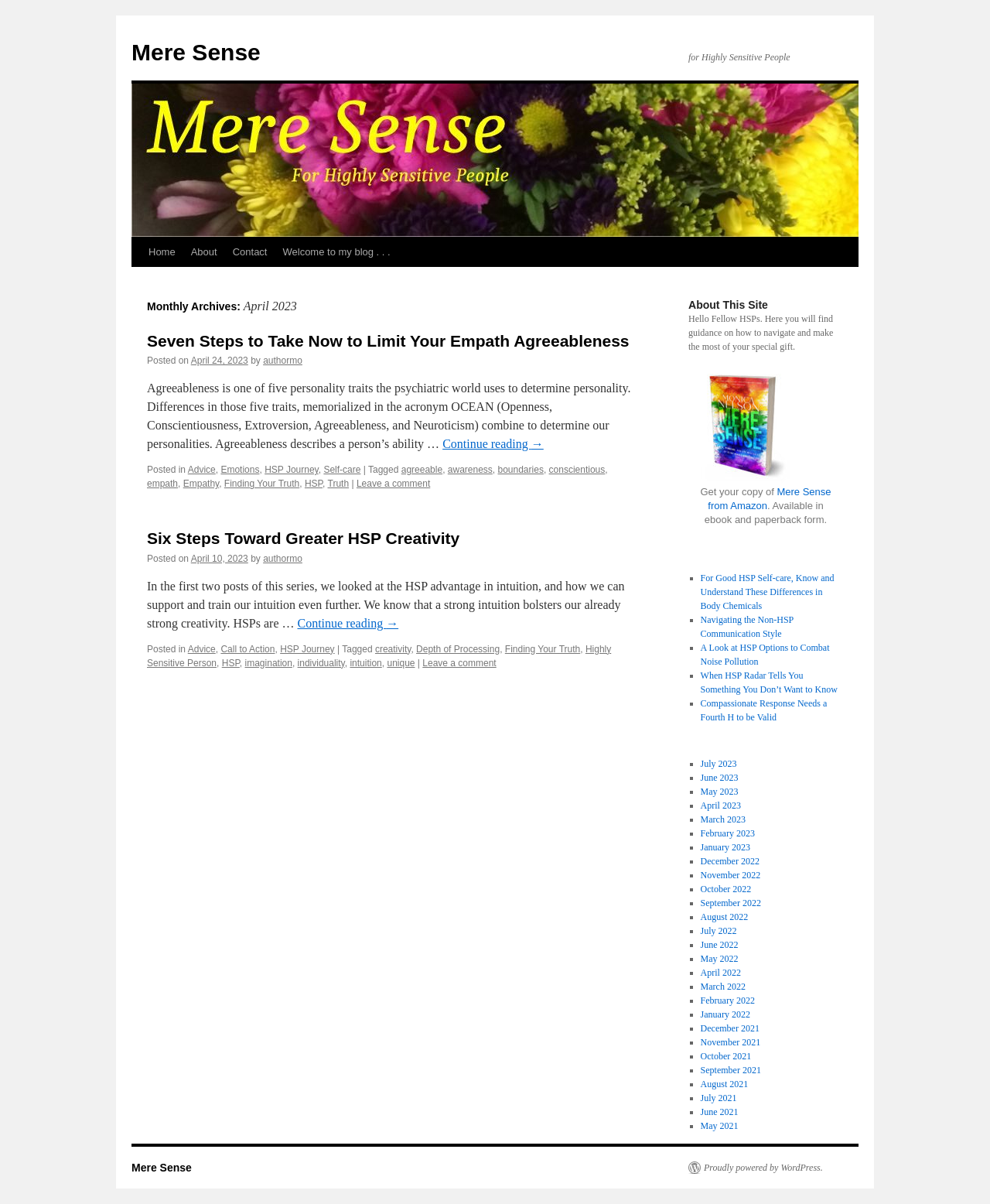Determine and generate the text content of the webpage's headline.

Monthly Archives: April 2023